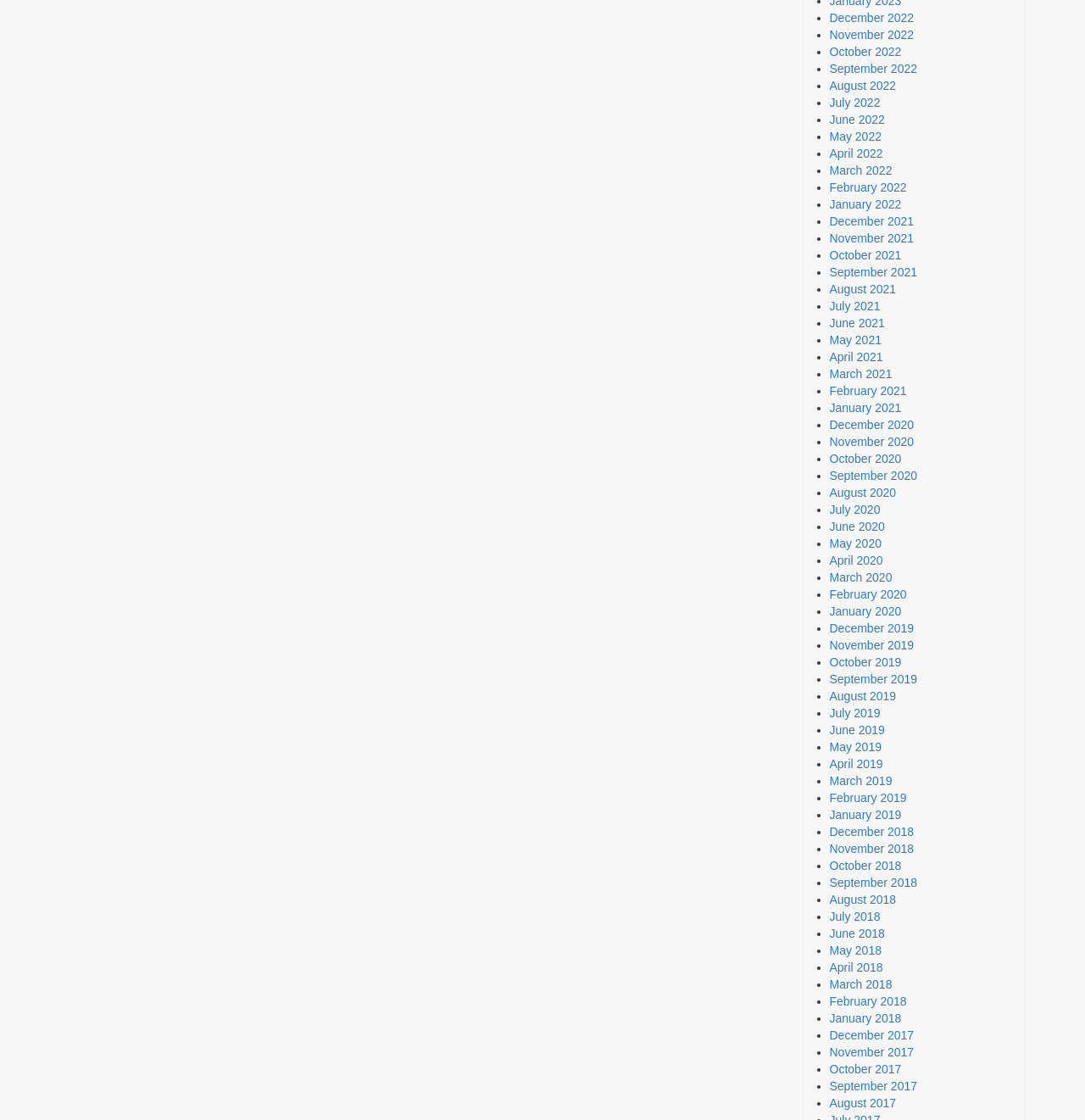Please identify the bounding box coordinates of the area I need to click to accomplish the following instruction: "View June 2021".

[0.764, 0.282, 0.816, 0.294]